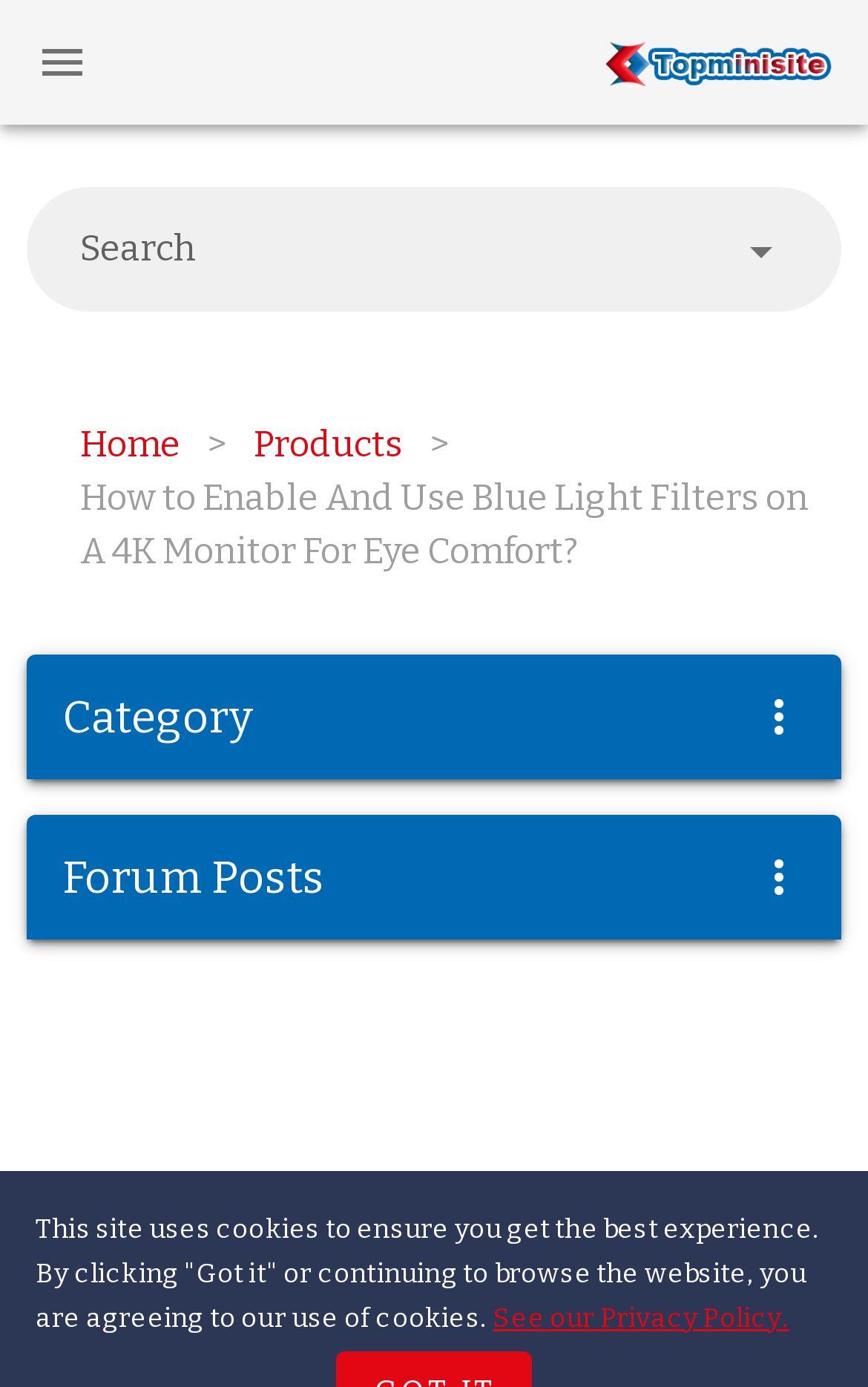Answer this question using a single word or a brief phrase:
What is the category of the current page?

Category